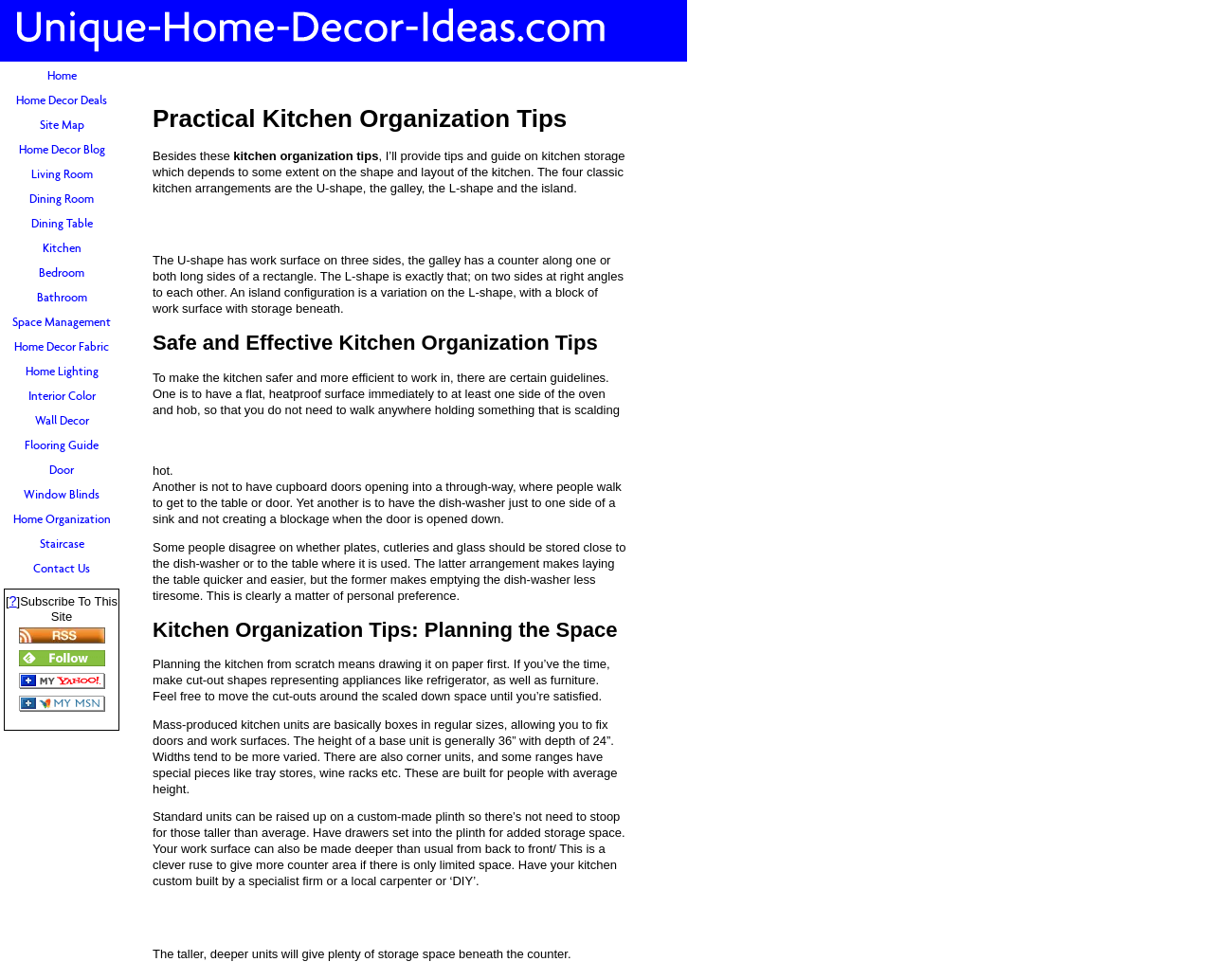Answer with a single word or phrase: 
What is the purpose of the kitchen organization tips?

Guide to kitchen storage